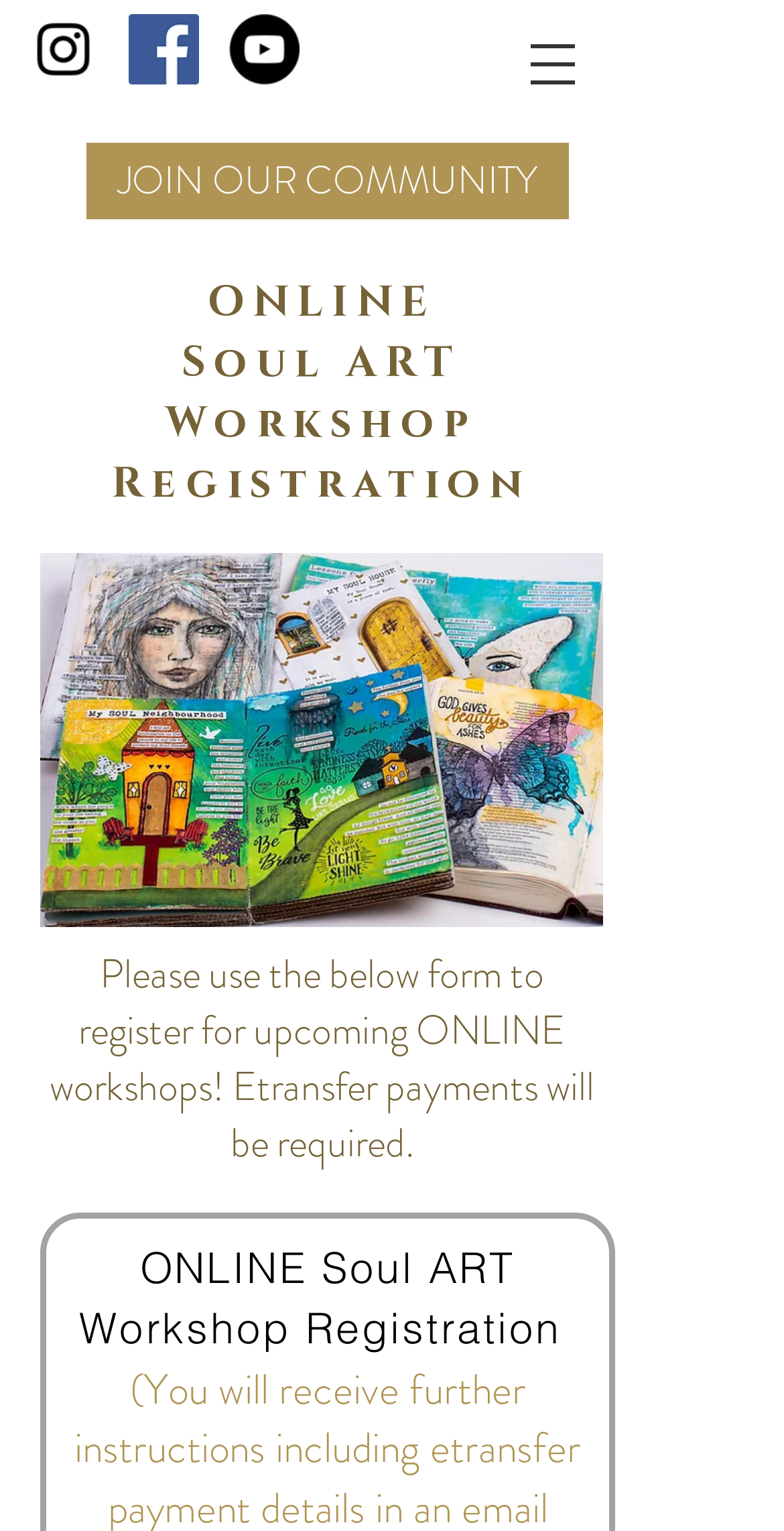What is the call-to-action on the top-right corner of the webpage?
Using the visual information, respond with a single word or phrase.

JOIN OUR COMMUNITY